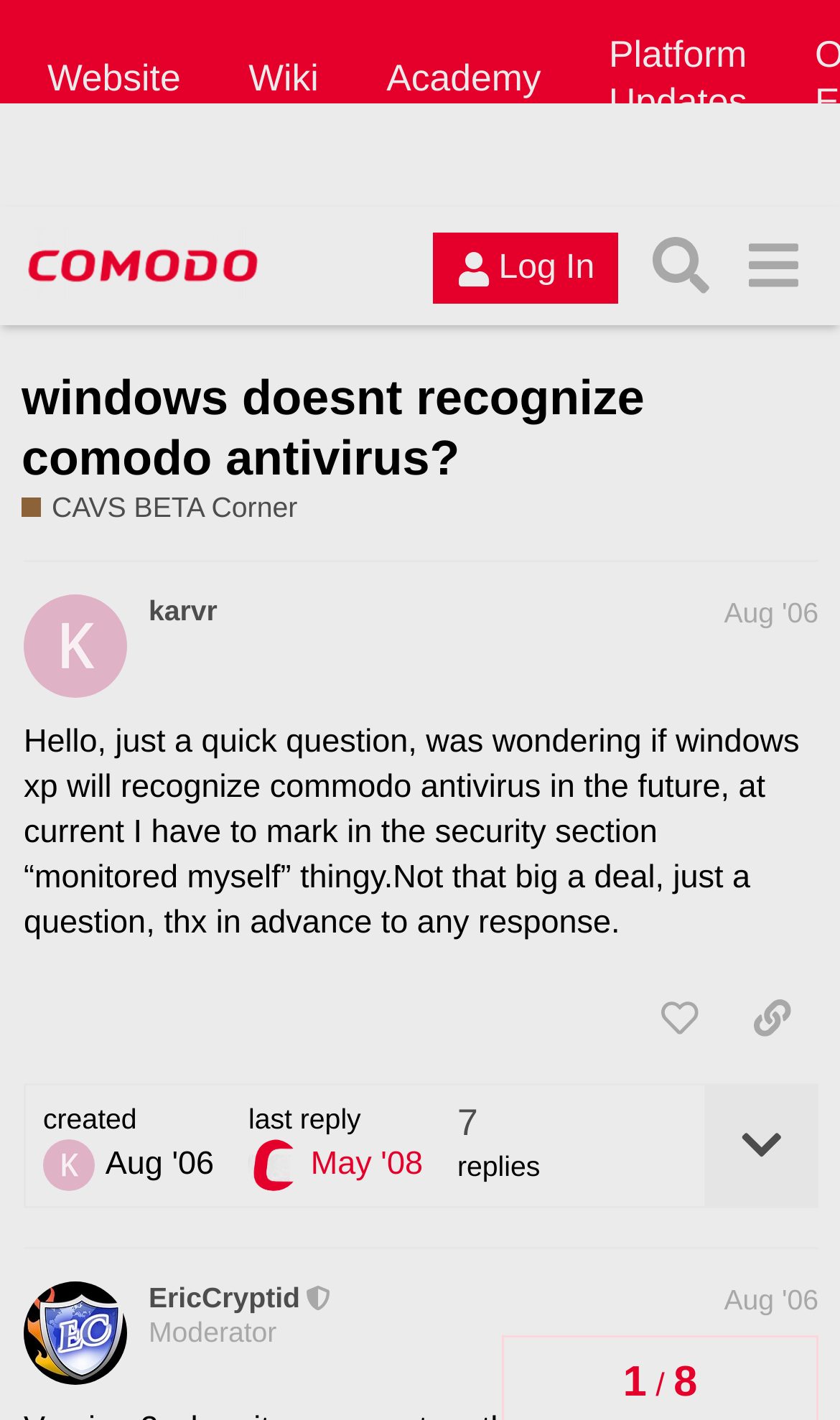Identify and extract the main heading from the webpage.

windows doesnt recognize comodo antivirus?